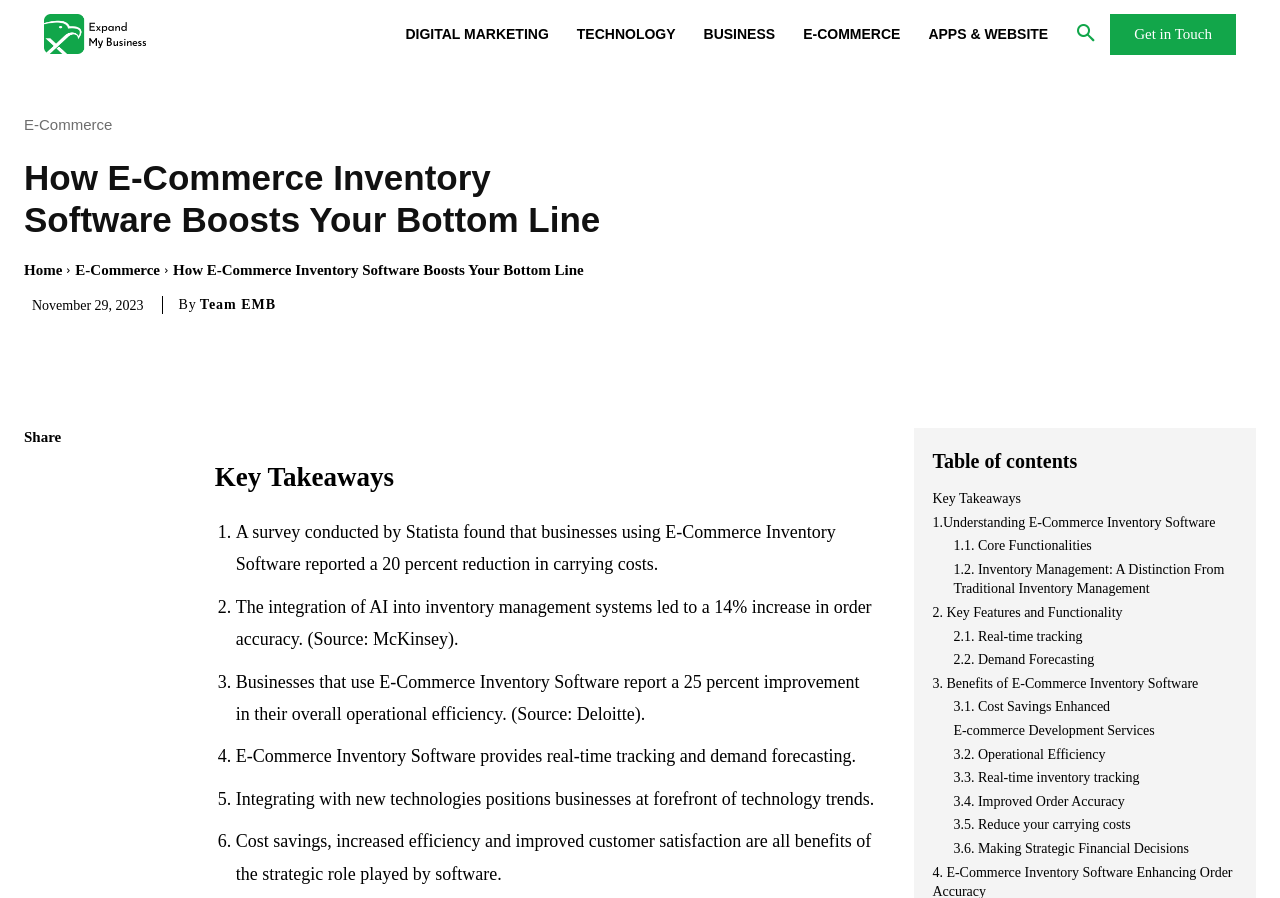Give a detailed overview of the webpage's appearance and contents.

This webpage is about E-Commerce Inventory Software, with a focus on how it can boost a business's bottom line. At the top, there is a navigation menu with links to "Expand My Business", "DIGITAL MARKETING", "TECHNOLOGY", "BUSINESS", "E-COMMERCE", and "APPS & WEBSITE", as well as a search button. 

Below the navigation menu, there is a heading that reads "How E-Commerce Inventory Software Boosts Your Bottom Line". This is followed by a brief introduction, and then a section titled "Key Takeaways" that lists six points about the benefits of using E-Commerce Inventory Software, including reducing carrying costs, increasing order accuracy, and improving operational efficiency.

To the right of the "Key Takeaways" section, there is a table of contents with links to different sections of the webpage, including "Key Takeaways", "Understanding E-Commerce Inventory Software", "Key Features and Functionality", and "Benefits of E-Commerce Inventory Software". Each of these sections has multiple subheadings that provide more detailed information about the topic.

Throughout the webpage, there are several images and icons, including a logo for "Team EMB" and social media icons. The overall layout is organized and easy to follow, with clear headings and concise text.